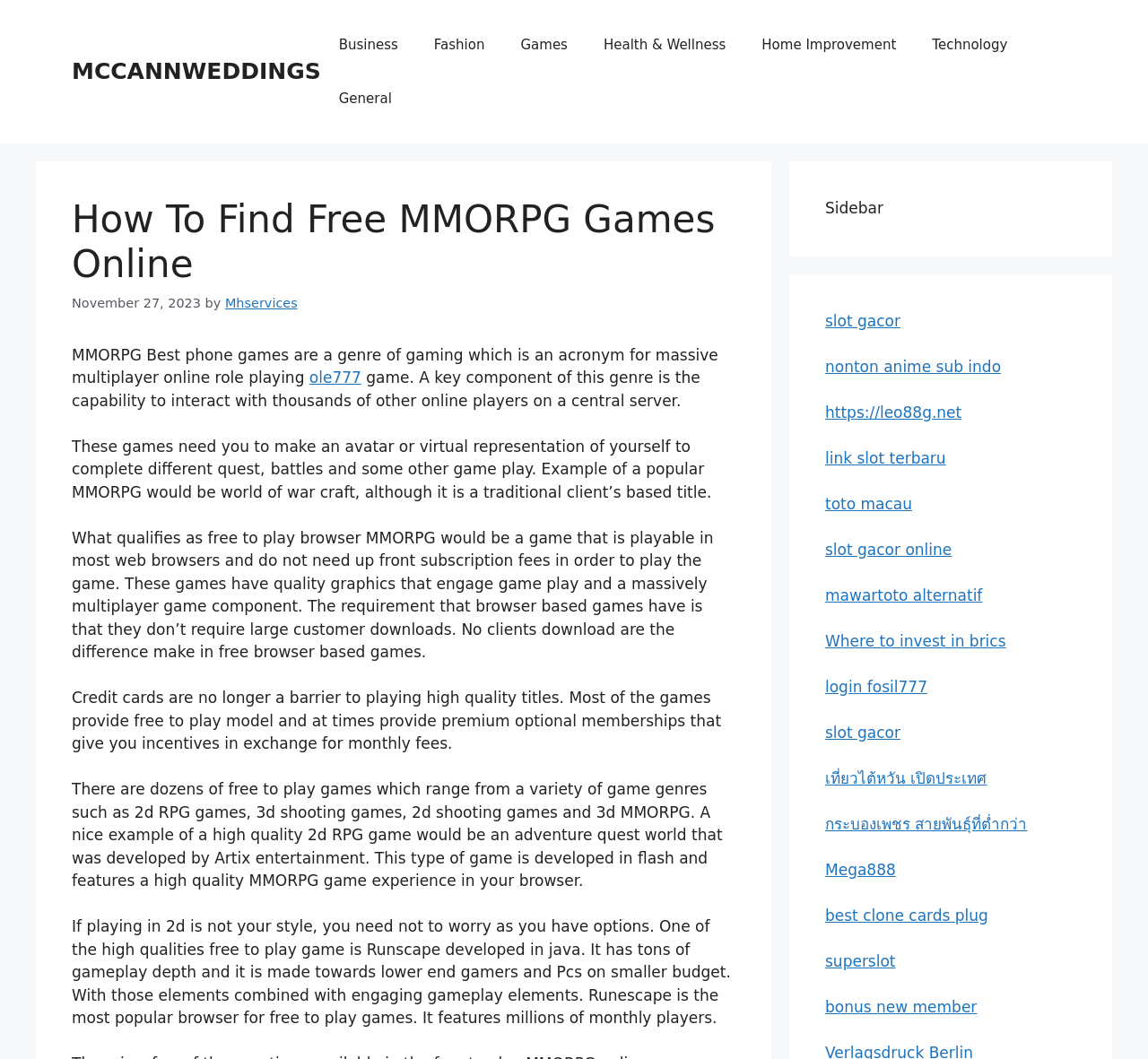Give a concise answer of one word or phrase to the question: 
What is the purpose of creating an avatar in MMORPG games?

To complete different quests